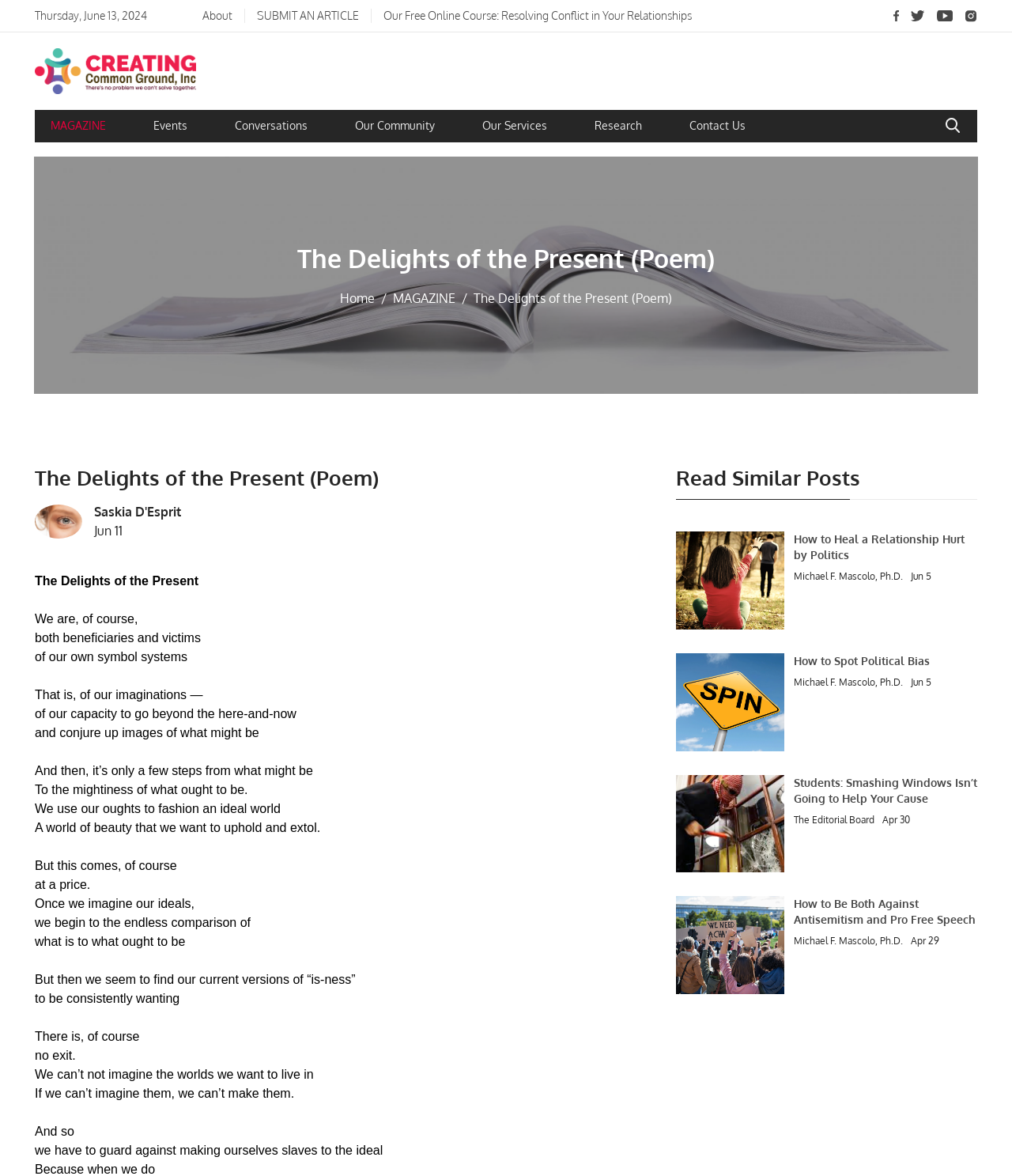Identify the bounding box coordinates of the region that should be clicked to execute the following instruction: "Read the poem 'The Delights of the Present'".

[0.262, 0.207, 0.738, 0.234]